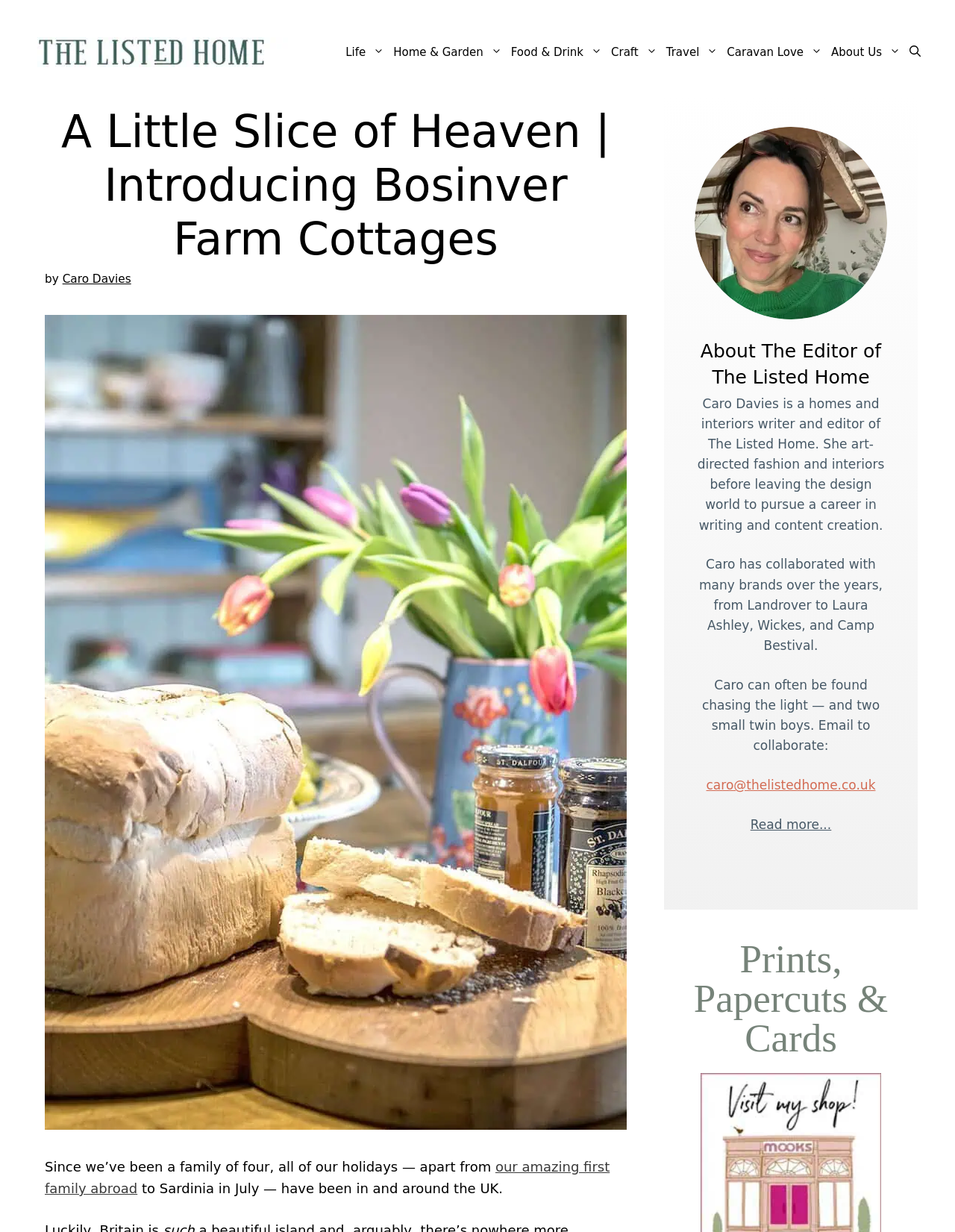What is the name of the link that says 'our amazing first family abroad'?
Answer the question with a detailed explanation, including all necessary information.

I found the answer by looking at the link with the text 'our amazing first family abroad' which is a link to a related article or page.